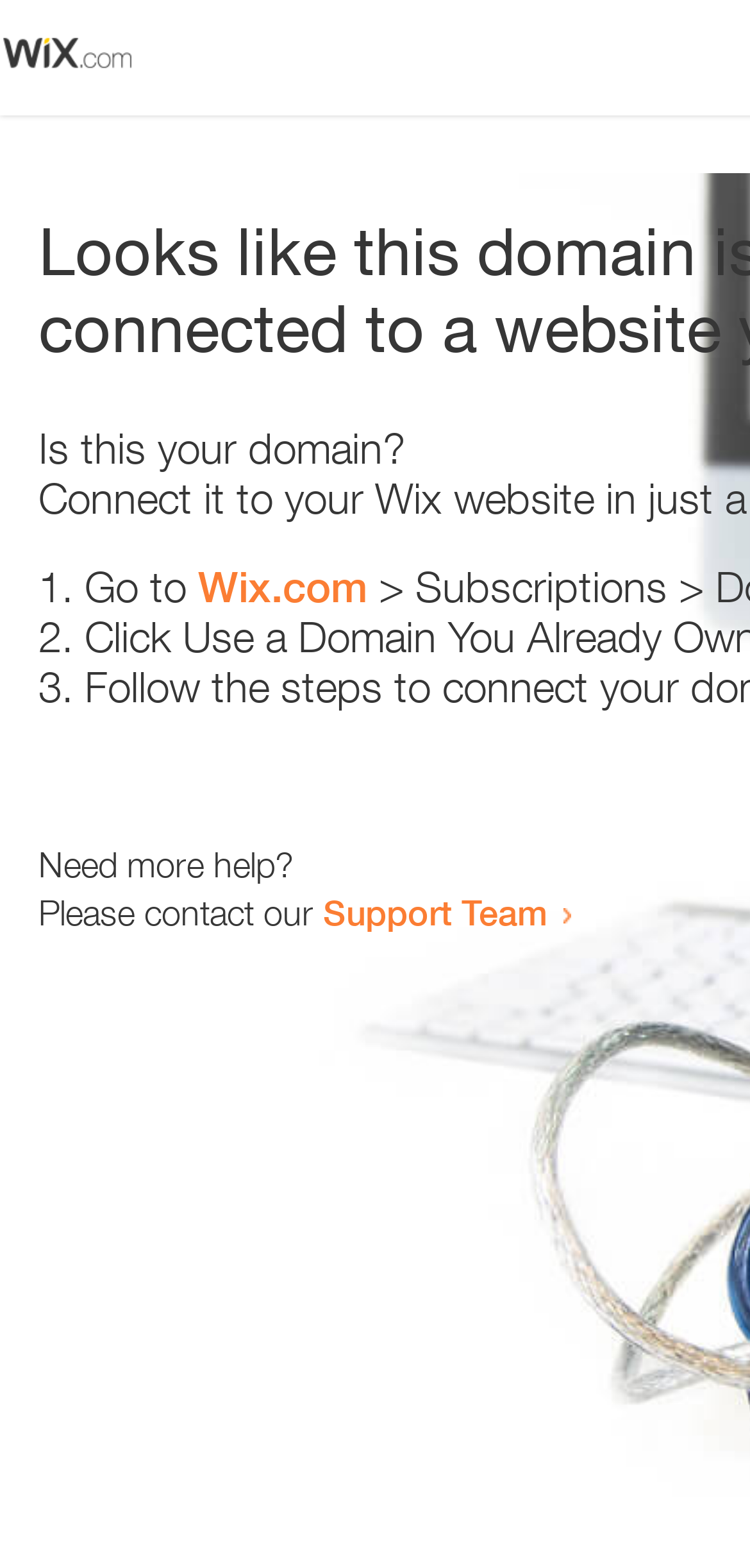Could you identify the text that serves as the heading for this webpage?

Looks like this domain isn't
connected to a website yet